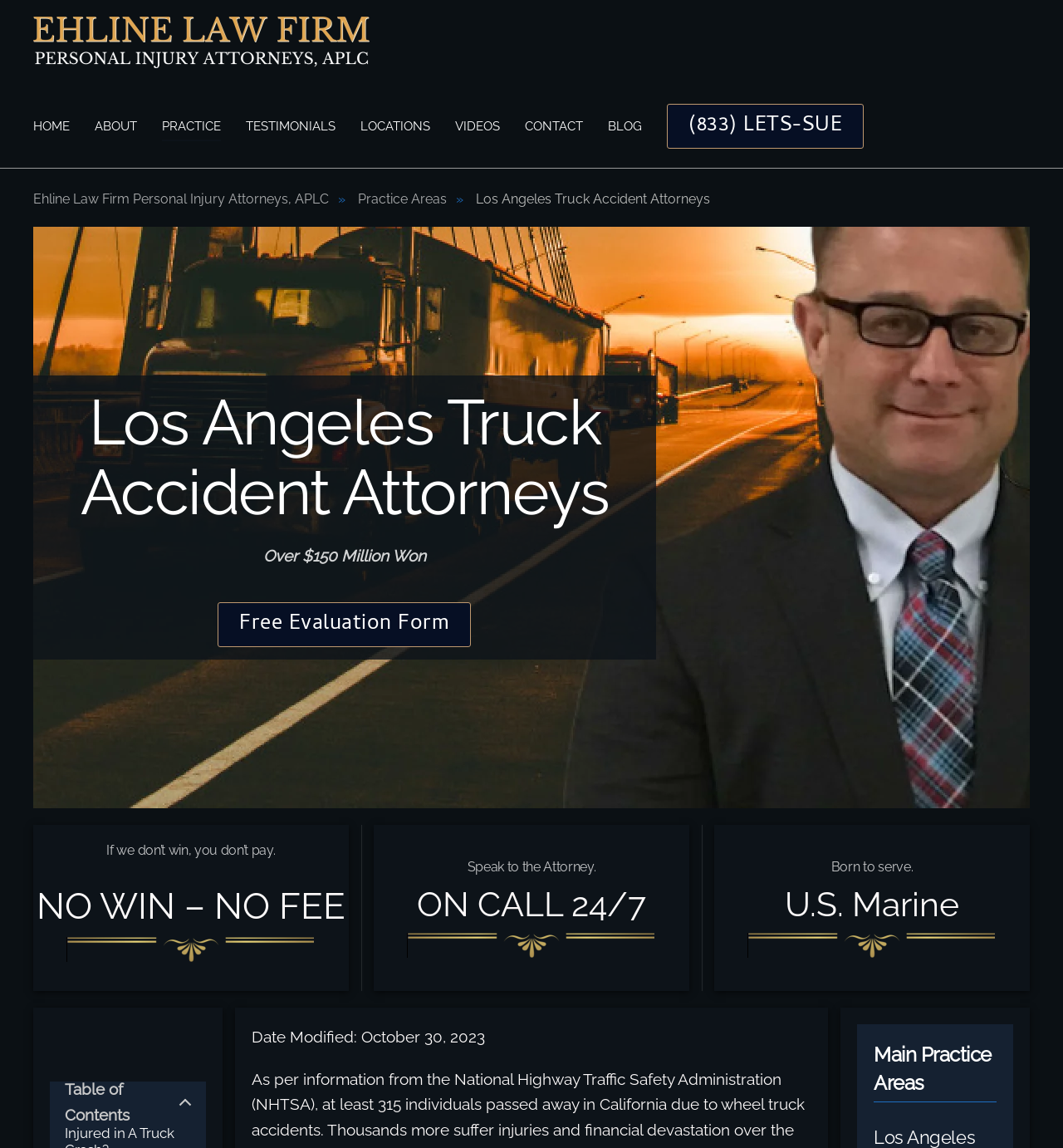Please specify the bounding box coordinates of the element that should be clicked to execute the given instruction: 'Click the 'CONTACT' link'. Ensure the coordinates are four float numbers between 0 and 1, expressed as [left, top, right, bottom].

[0.494, 0.081, 0.548, 0.139]